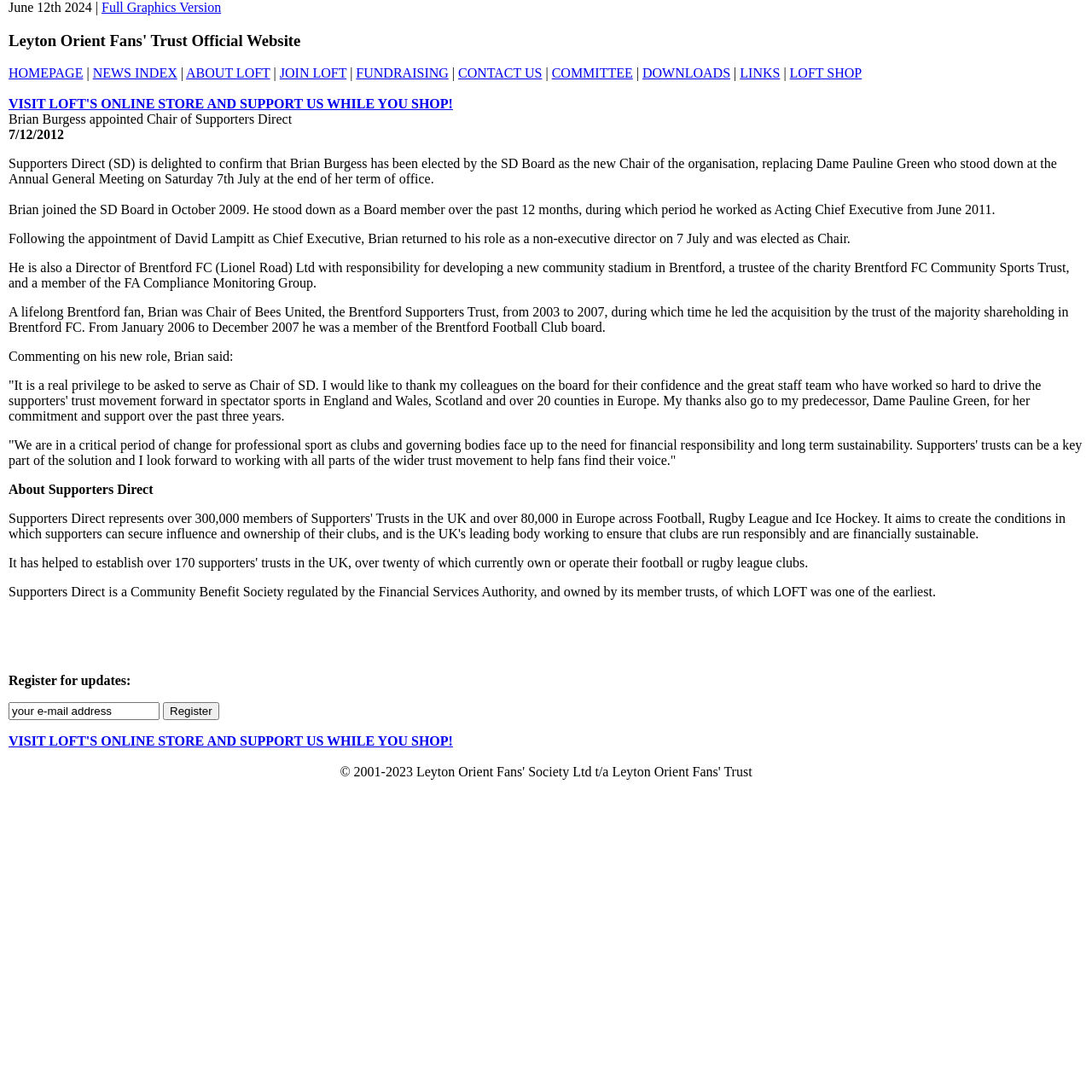Can you find the bounding box coordinates for the element to click on to achieve the instruction: "Read NEWS INDEX"?

[0.085, 0.06, 0.162, 0.074]